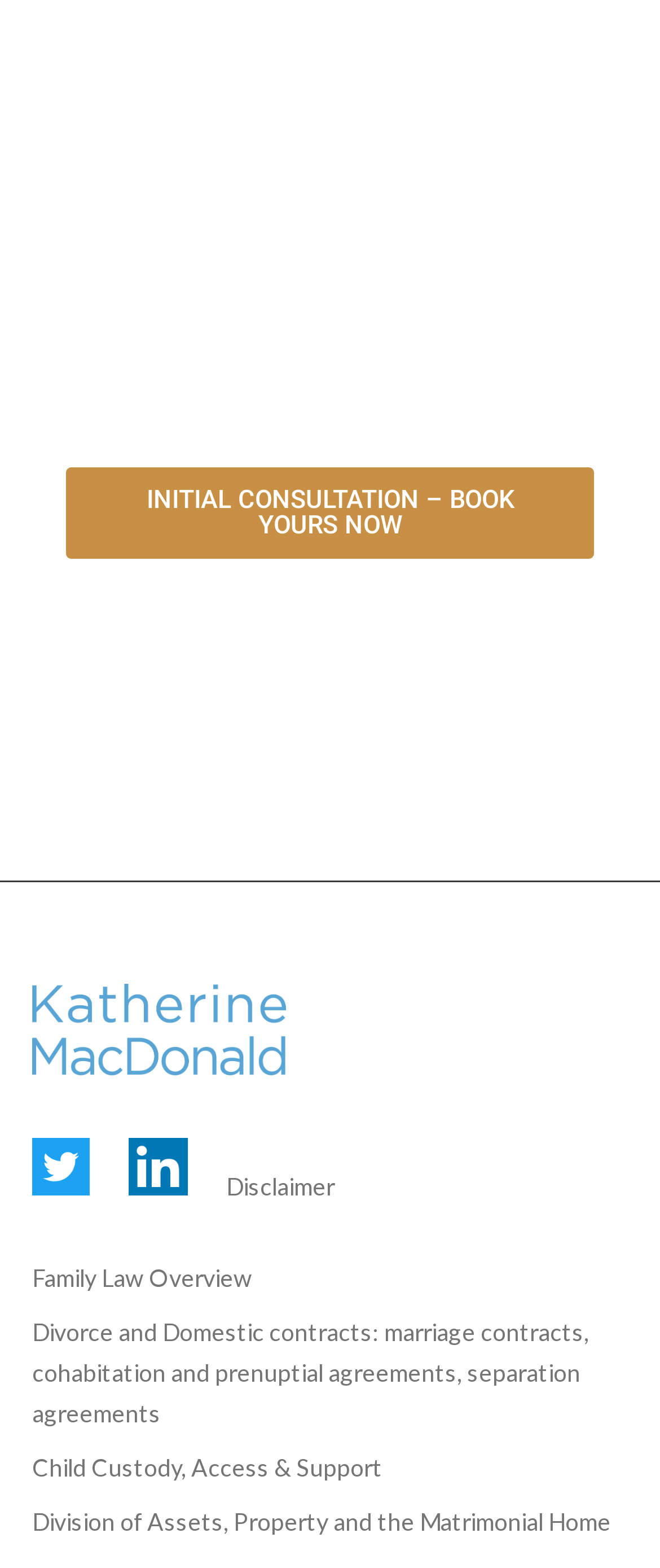Reply to the question with a single word or phrase:
What is one of the services provided?

Child Custody, Access & Support